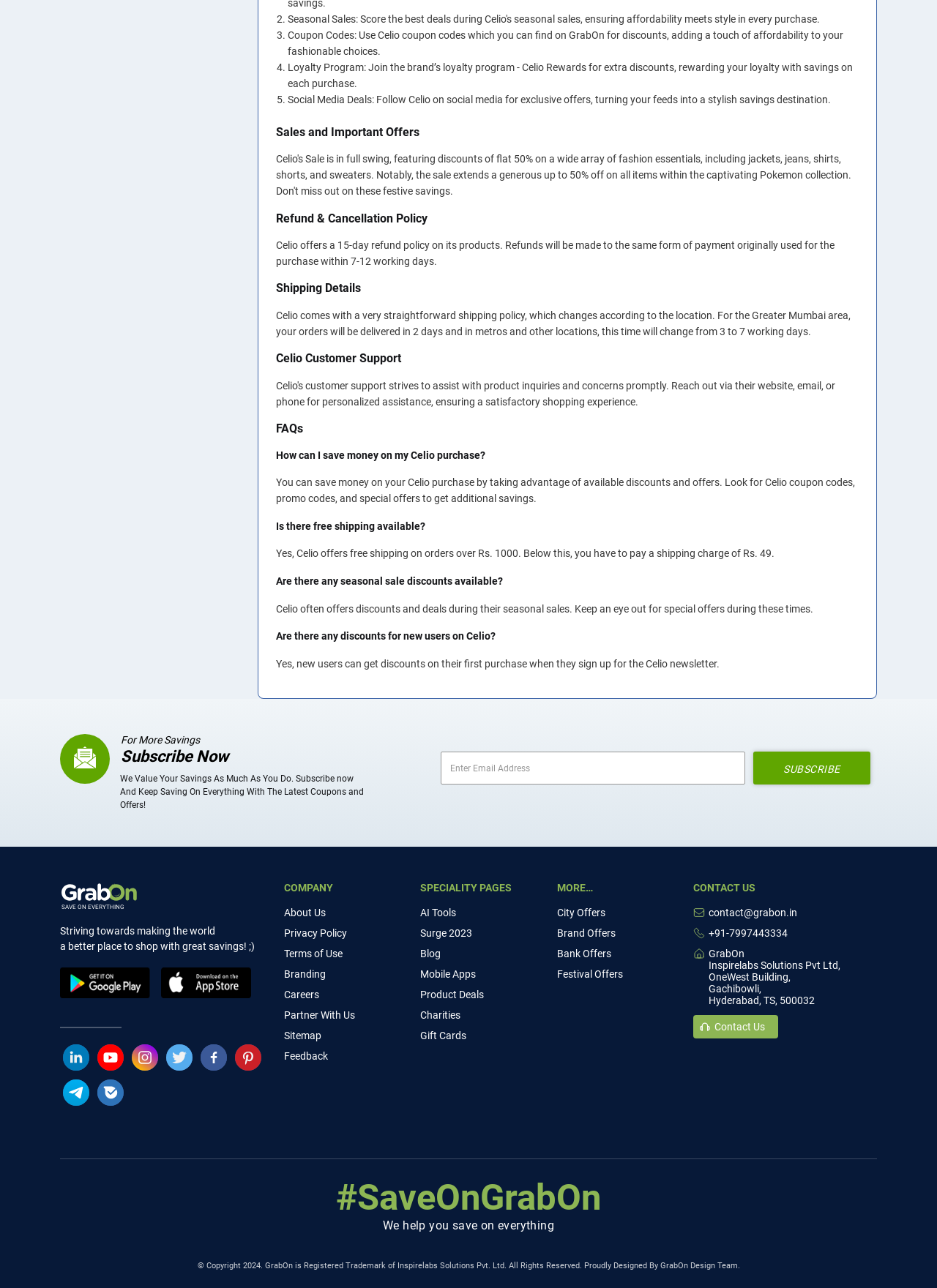Please give a short response to the question using one word or a phrase:
What is the shipping policy for the Greater Mumbai area?

2 days